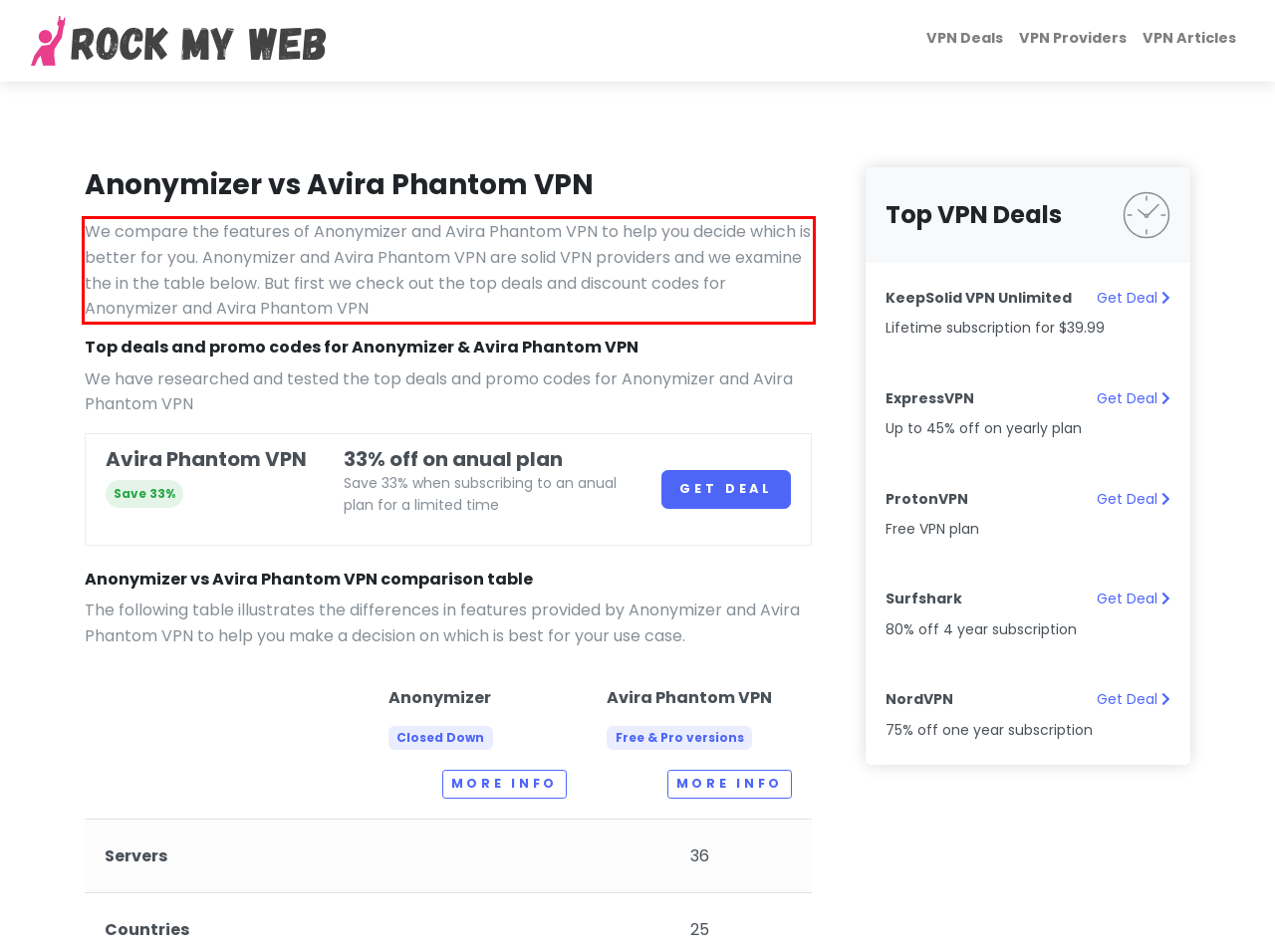You are provided with a webpage screenshot that includes a red rectangle bounding box. Extract the text content from within the bounding box using OCR.

We compare the features of Anonymizer and Avira Phantom VPN to help you decide which is better for you. Anonymizer and Avira Phantom VPN are solid VPN providers and we examine the in the table below. But first we check out the top deals and discount codes for Anonymizer and Avira Phantom VPN